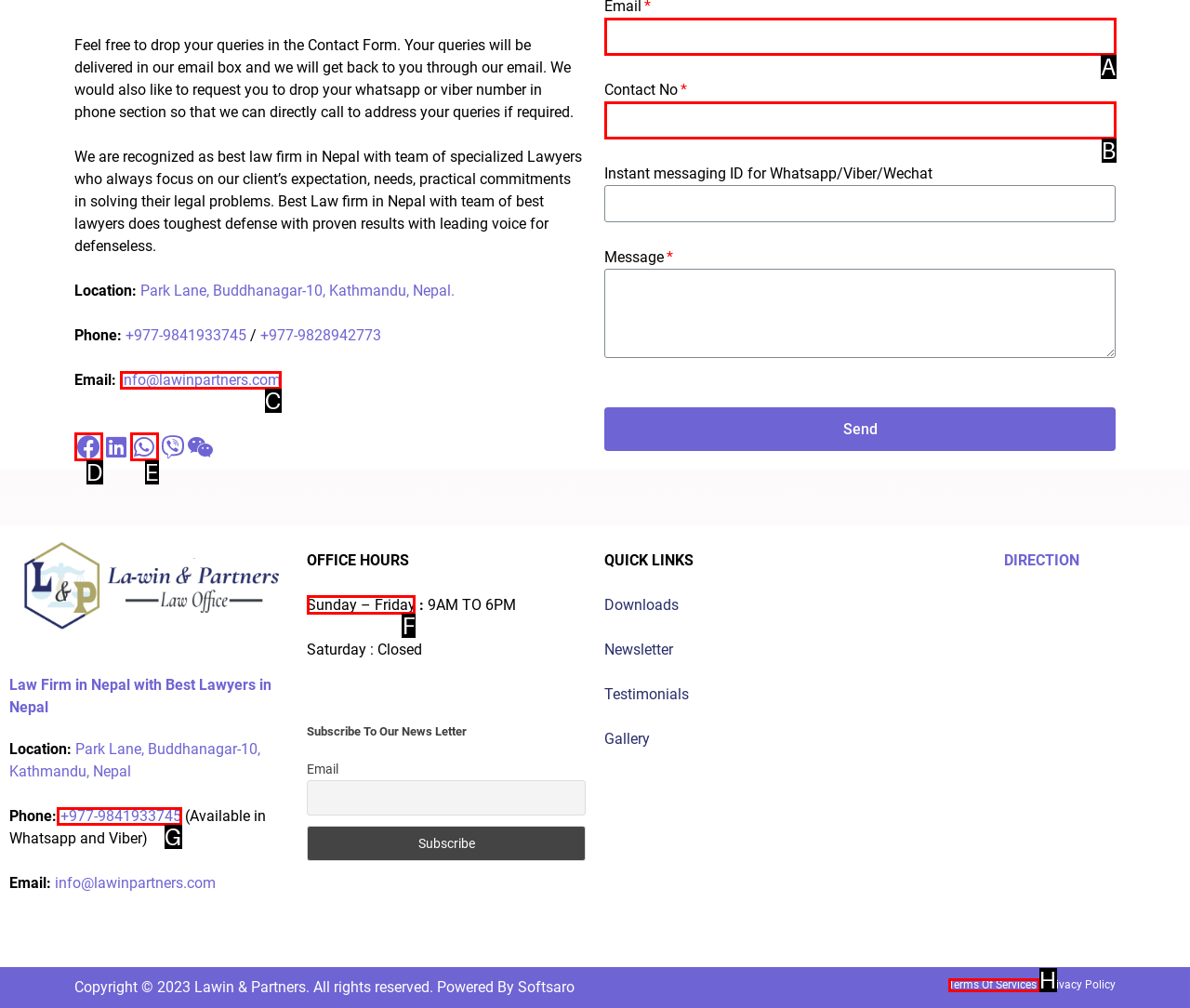Identify the correct UI element to click on to achieve the task: Check the 'RECENT COMMENTS' section. Provide the letter of the appropriate element directly from the available choices.

None